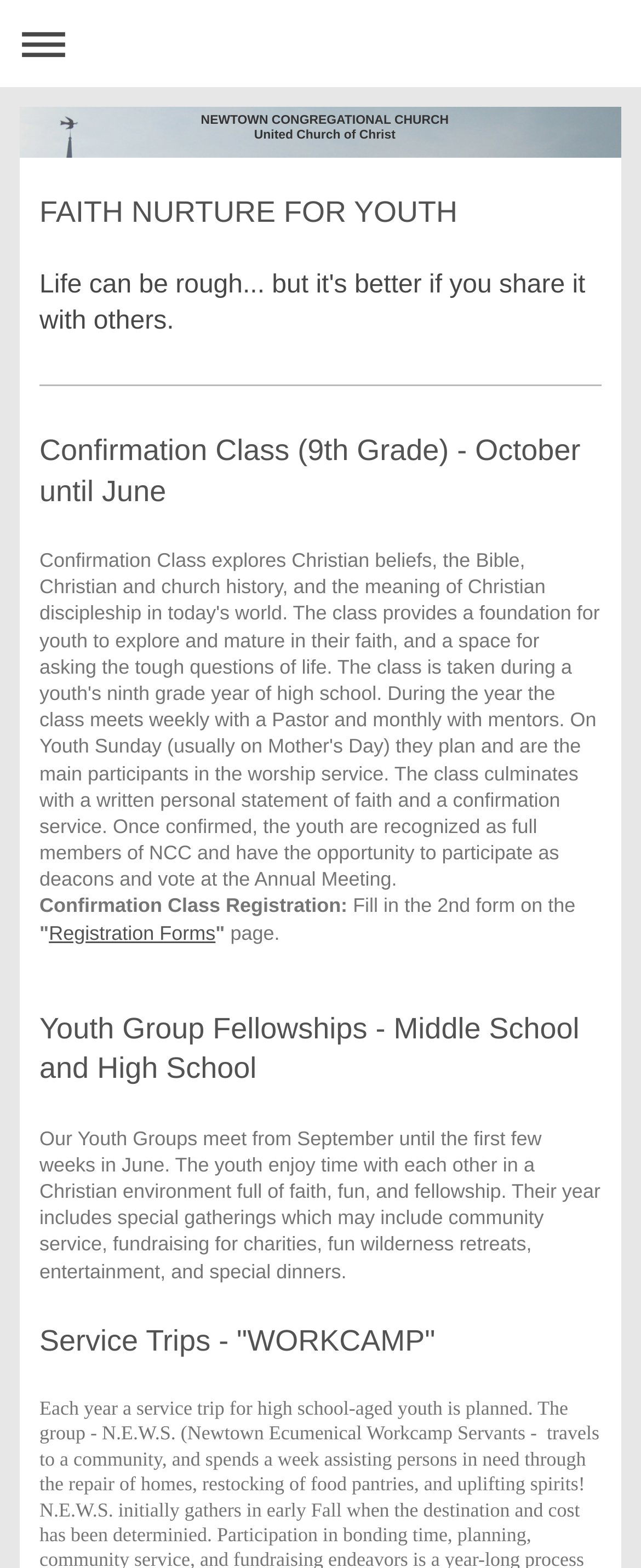Use the information in the screenshot to answer the question comprehensively: What is the purpose of the 'Confirmation Class Registration'?

I inferred the purpose of the 'Confirmation Class Registration' by reading the surrounding text, which mentions 'Fill in the 2nd form on the page' and provides a link to 'Registration Forms', indicating that the registration is for a class.